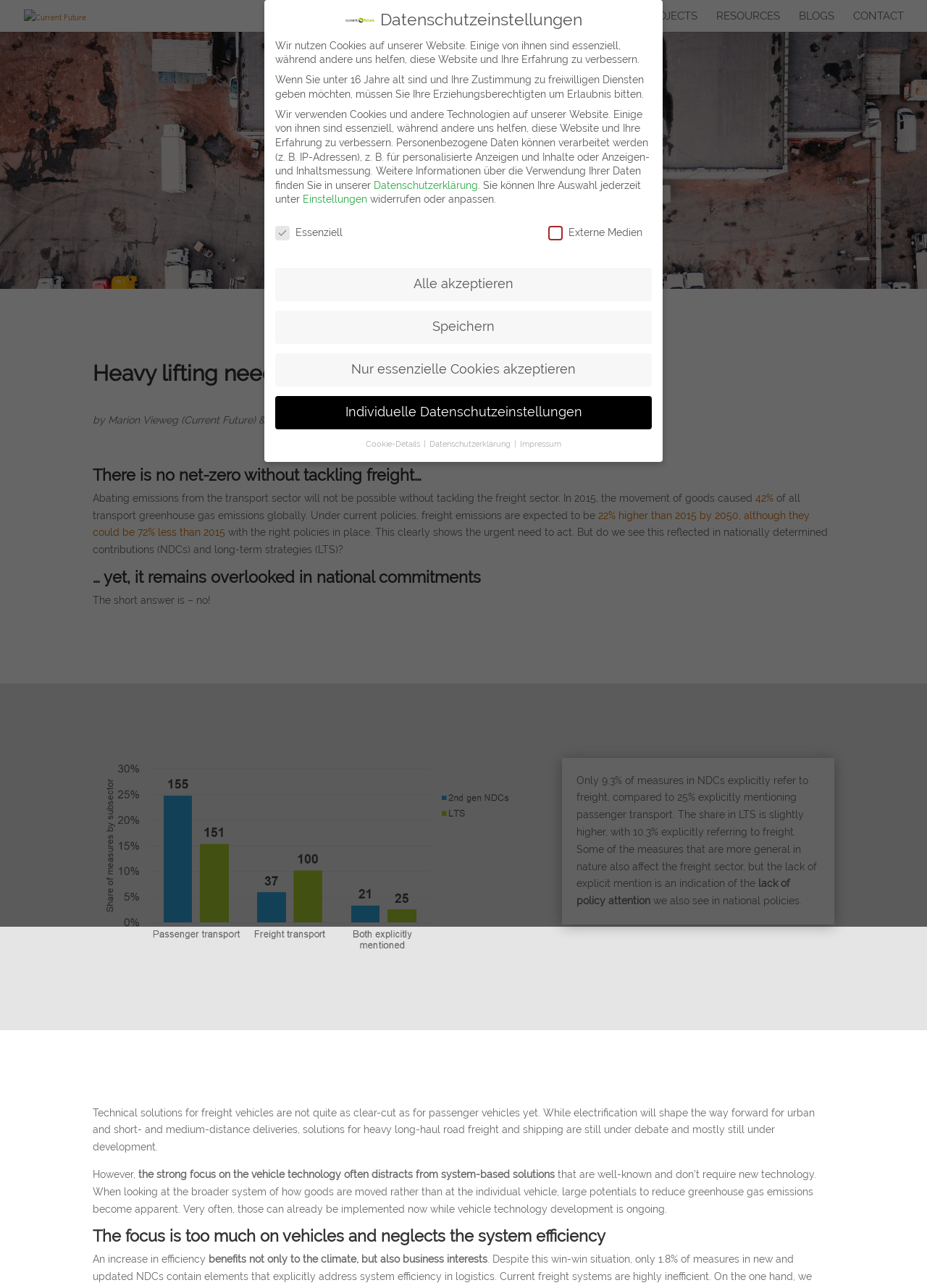Find the bounding box coordinates of the UI element according to this description: "About".

[0.635, 0.008, 0.675, 0.025]